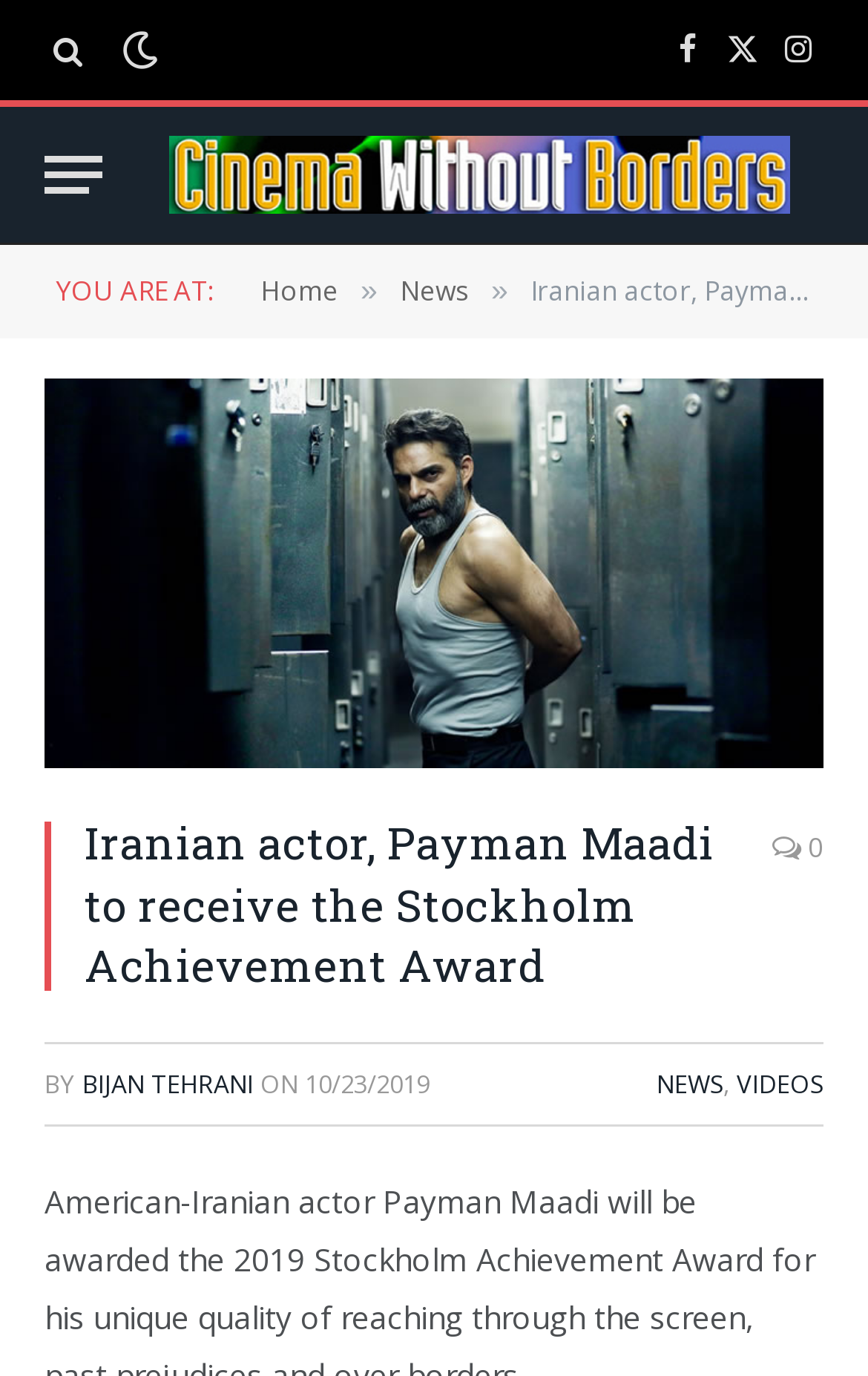Please identify the bounding box coordinates of the element's region that needs to be clicked to fulfill the following instruction: "Read the article about Payman Maadi". The bounding box coordinates should consist of four float numbers between 0 and 1, i.e., [left, top, right, bottom].

[0.051, 0.276, 0.949, 0.559]